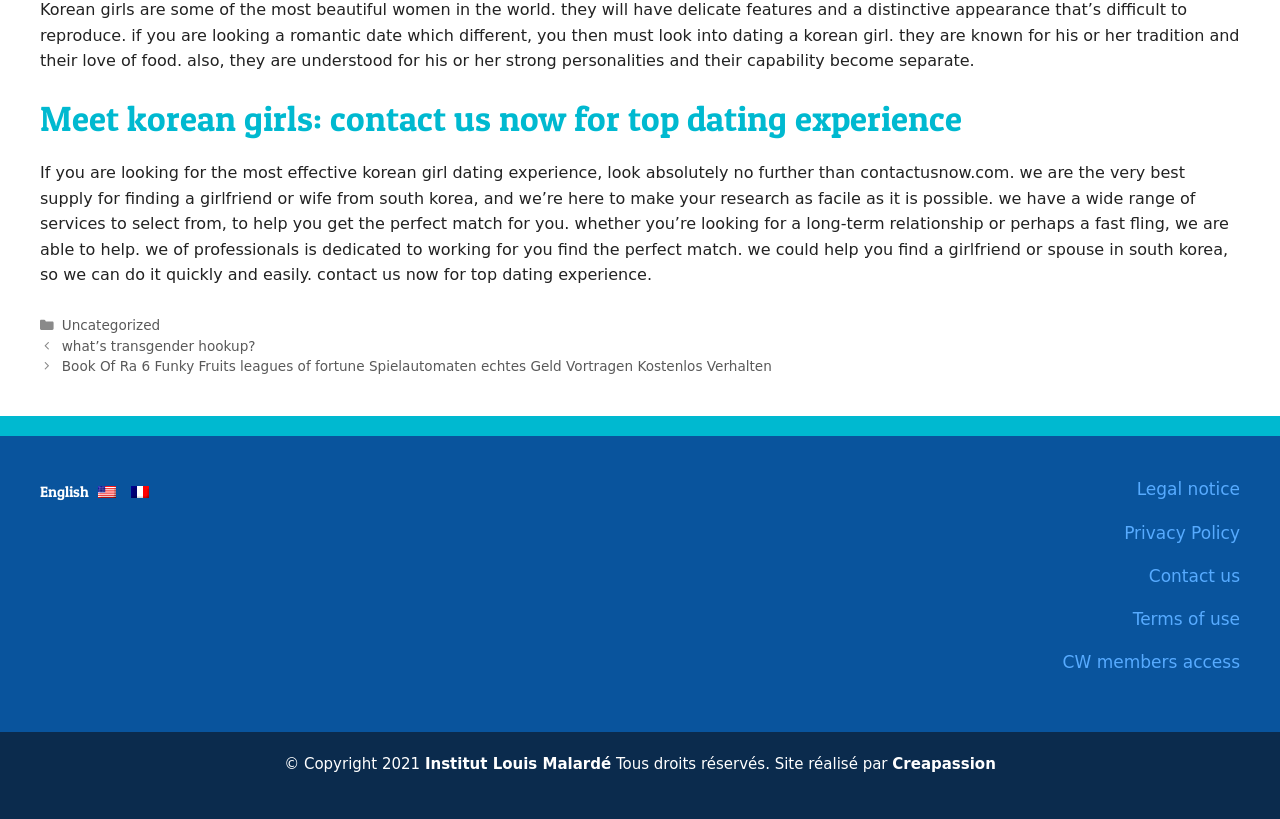Could you provide the bounding box coordinates for the portion of the screen to click to complete this instruction: "Click the 'Creapassion' link"?

[0.697, 0.922, 0.778, 0.944]